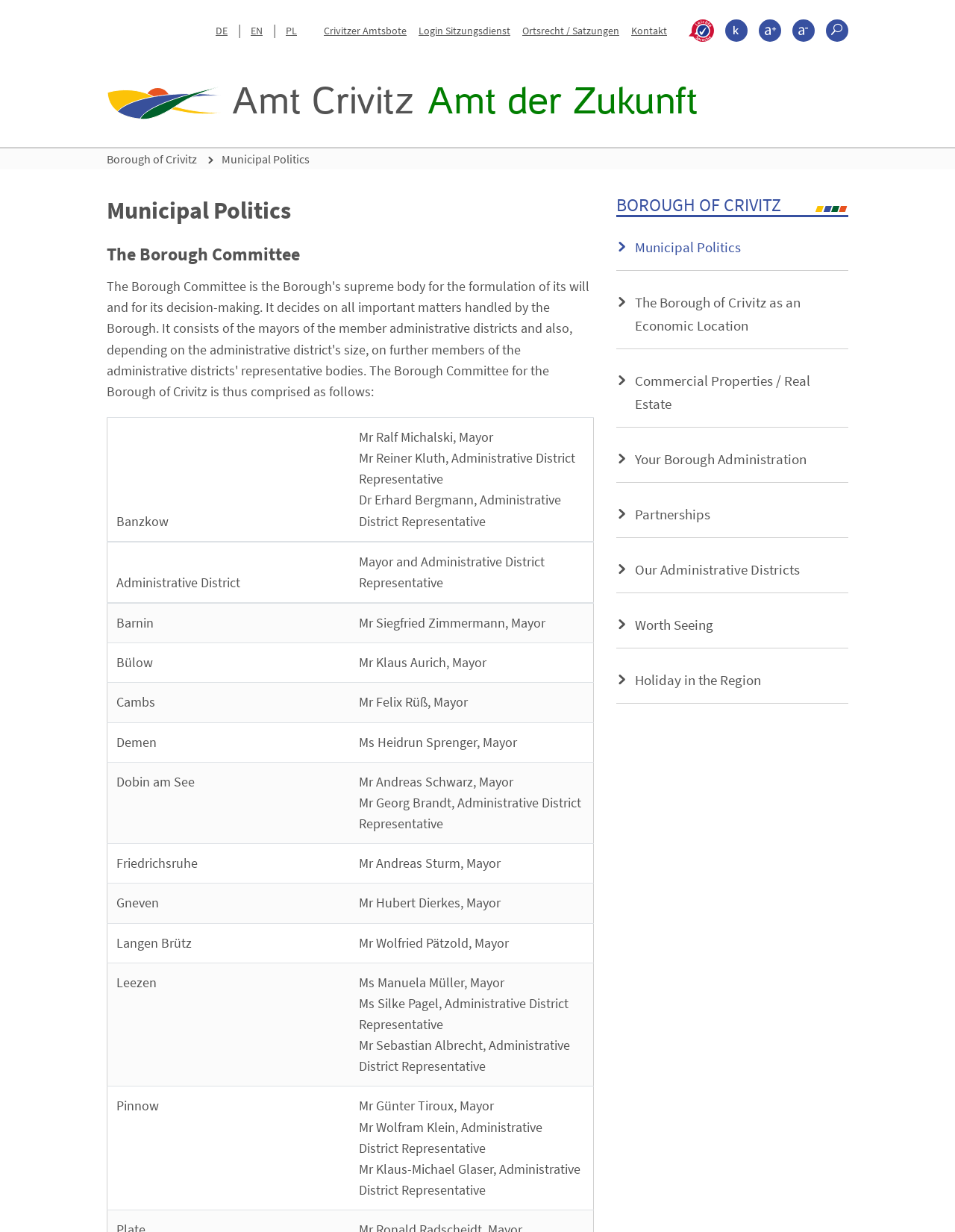What is the name of the administrative district represented by Mr Ralf Michalski?
Your answer should be a single word or phrase derived from the screenshot.

Banzkow